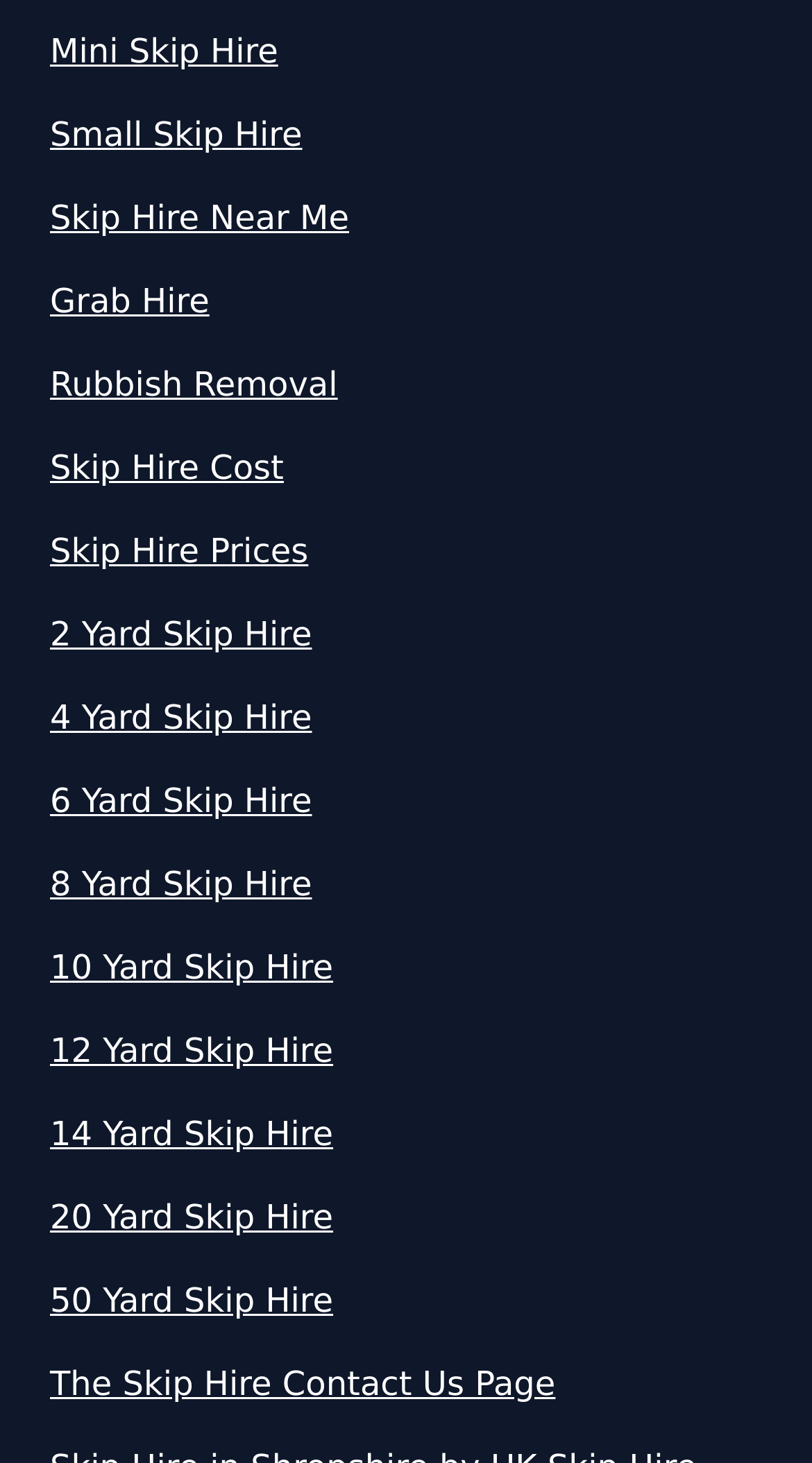Using the details from the image, please elaborate on the following question: What is the name of the company or service provider?

I found the link 'Skip Hire in Shropshire by UK Skip Hire' which suggests that UK Skip Hire is the company or service provider.